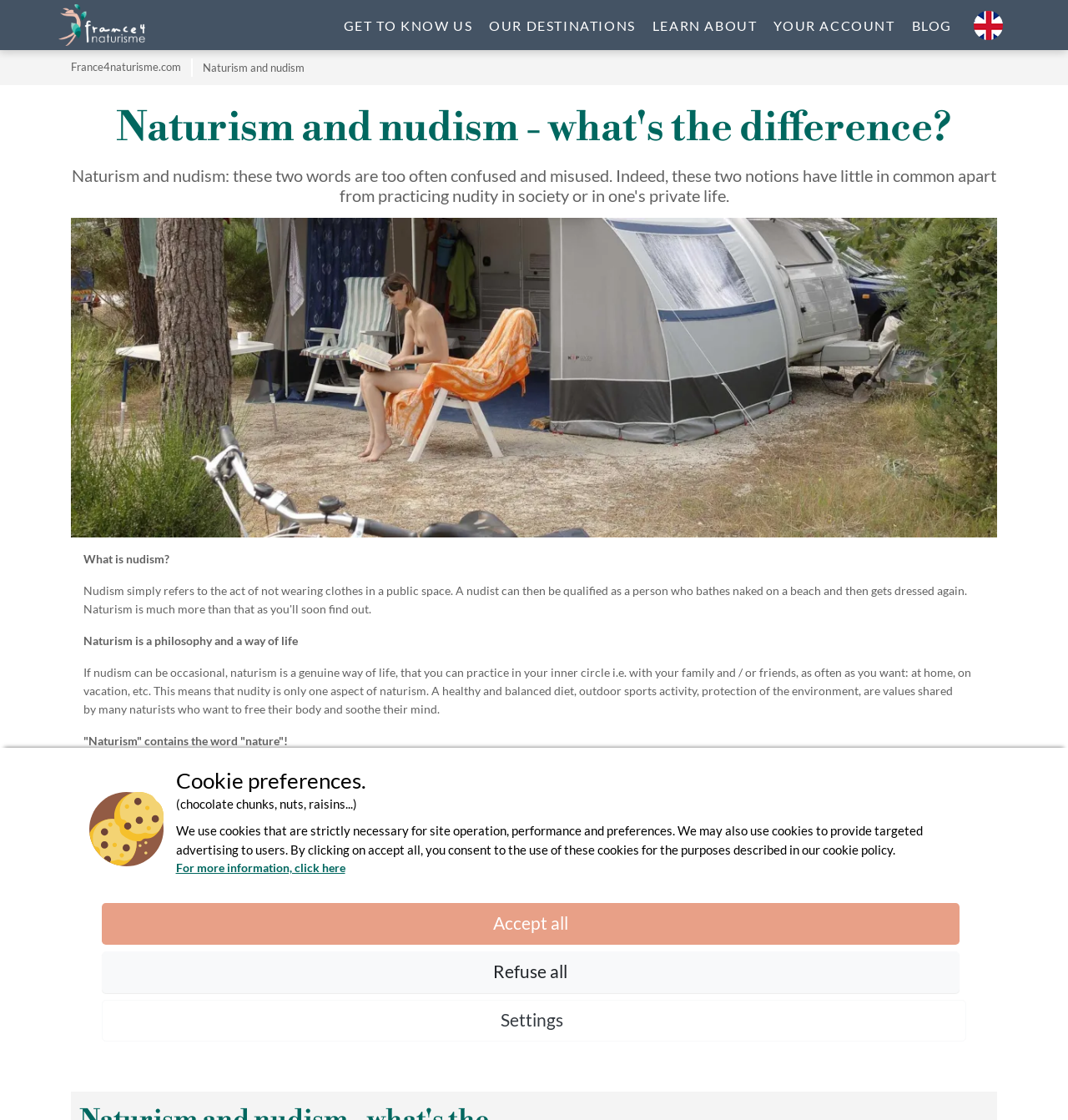Please locate the bounding box coordinates of the element that should be clicked to achieve the given instruction: "View your account".

[0.725, 0.015, 0.838, 0.029]